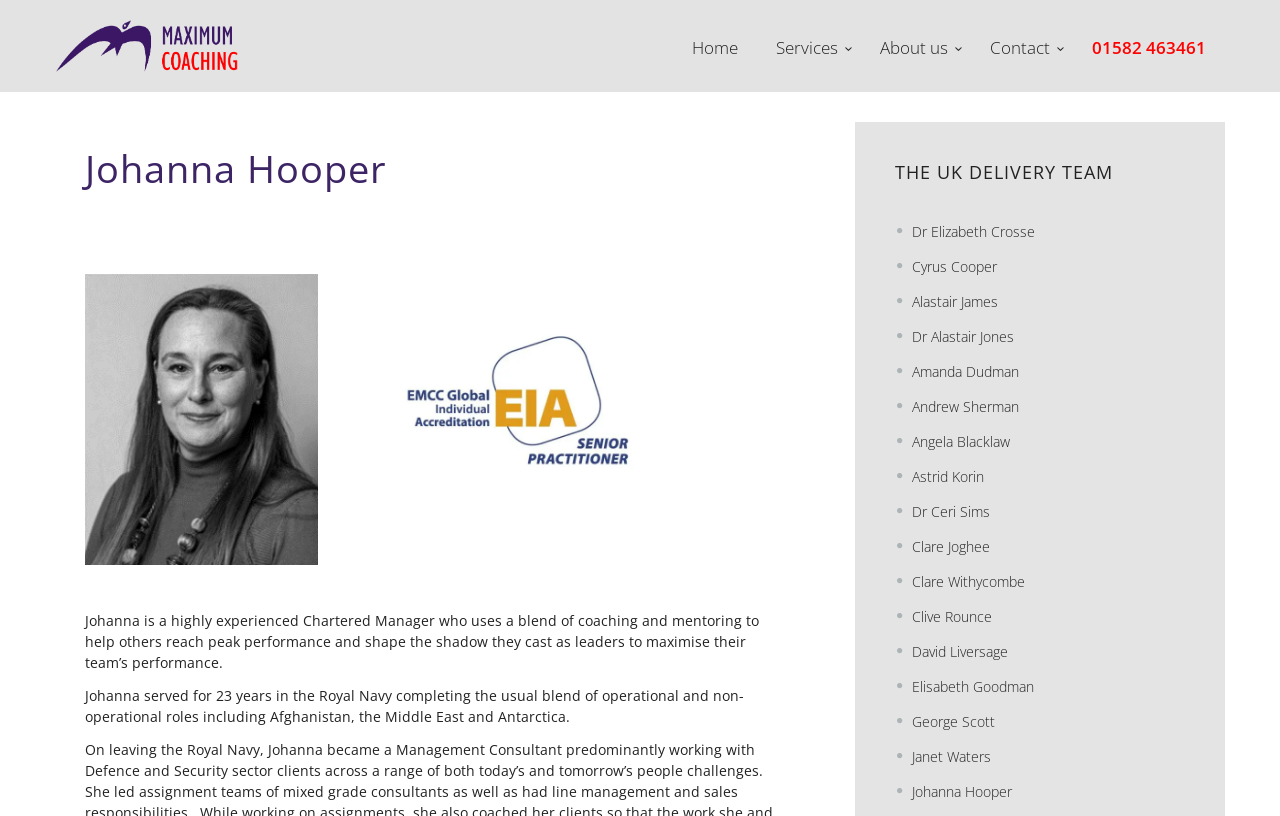Show the bounding box coordinates of the element that should be clicked to complete the task: "View the profile of Dr Elizabeth Crosse".

[0.712, 0.272, 0.809, 0.295]